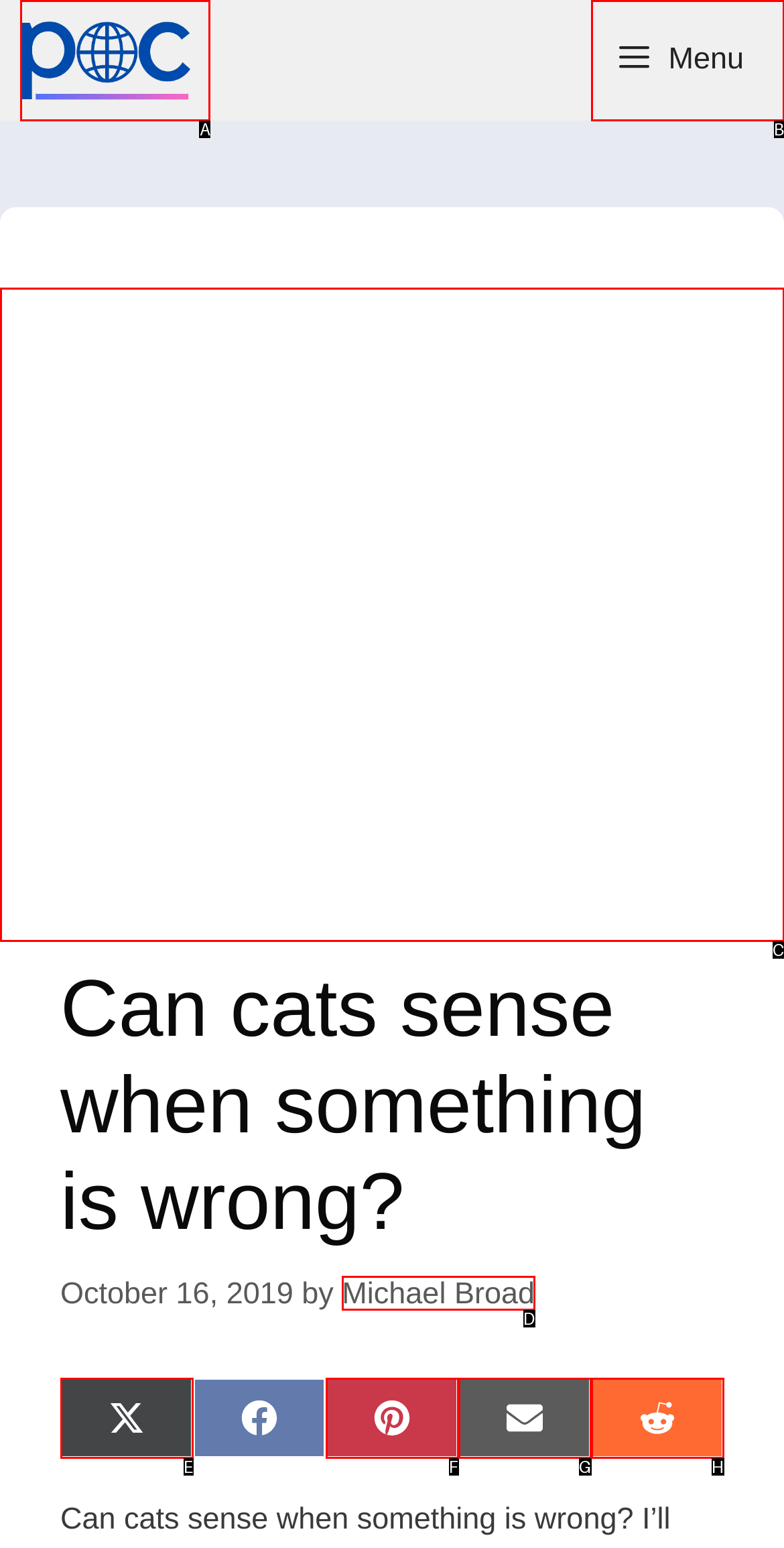Indicate the letter of the UI element that should be clicked to accomplish the task: view January 2024. Answer with the letter only.

None